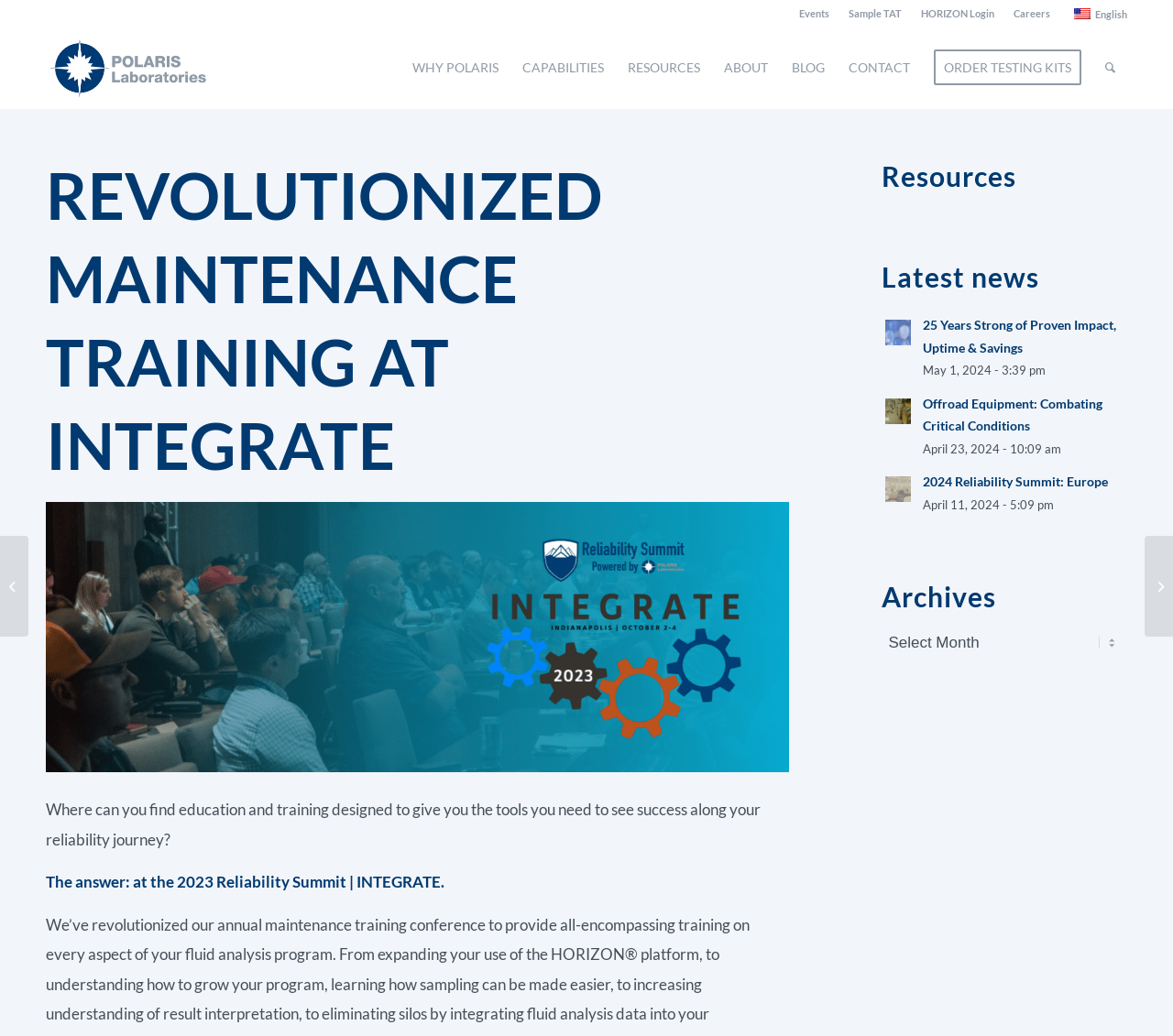Identify the bounding box coordinates of the section that should be clicked to achieve the task described: "Click on POLARIS Logo".

[0.039, 0.026, 0.18, 0.105]